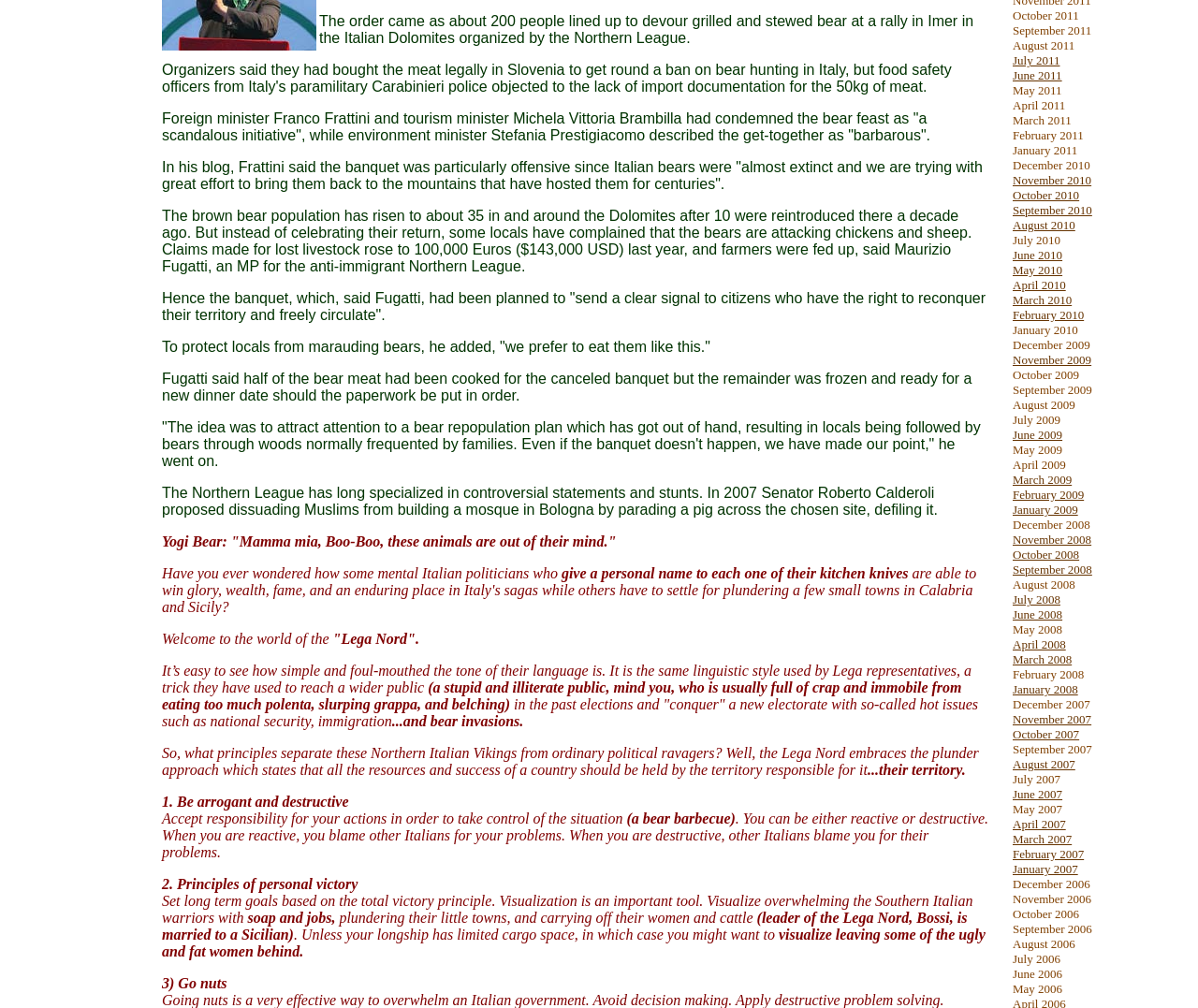Provide a short answer using a single word or phrase for the following question: 
What is the name of the environment minister mentioned in the article?

Stefania Prestigiacomo